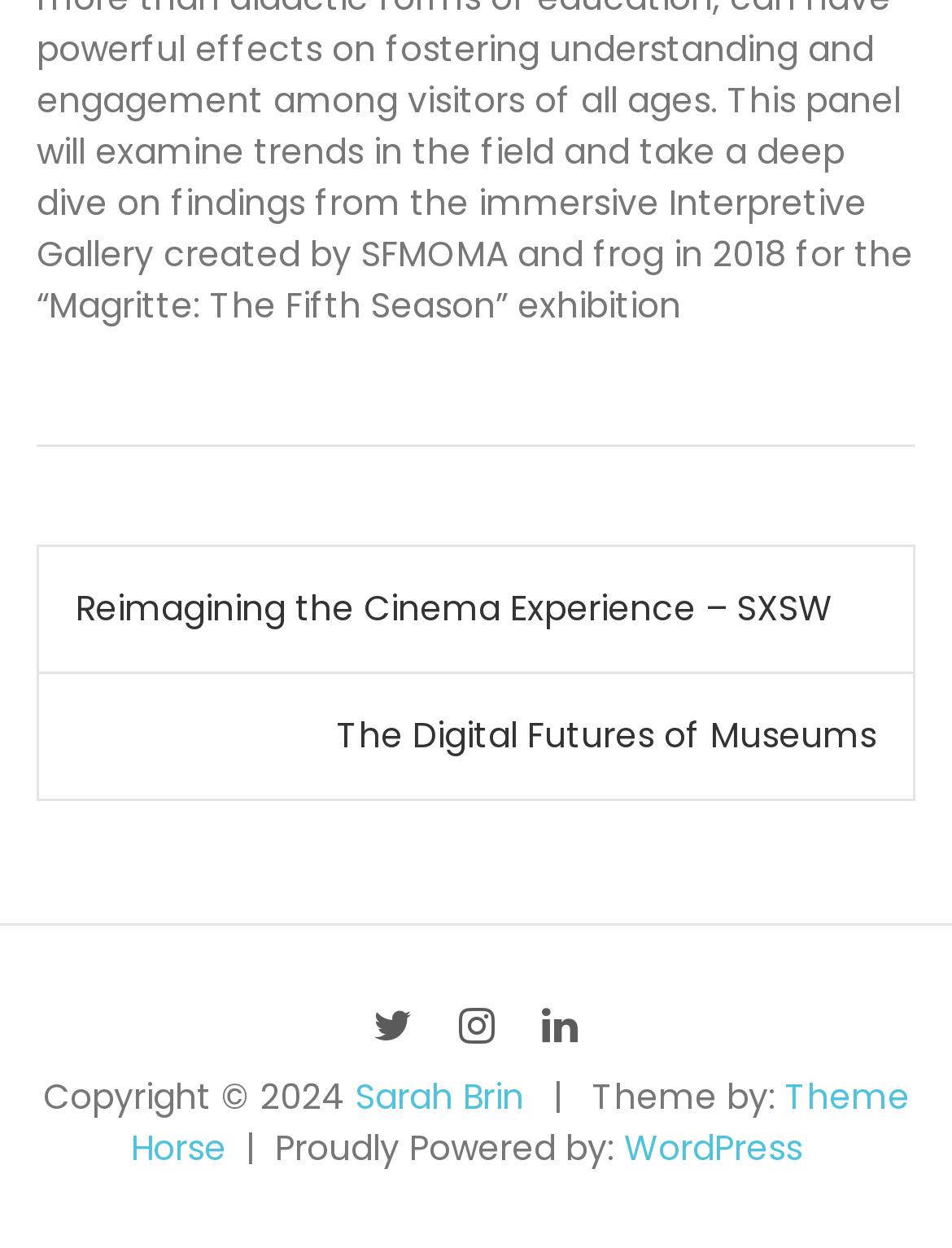How many navigation links are there?
Use the screenshot to answer the question with a single word or phrase.

2